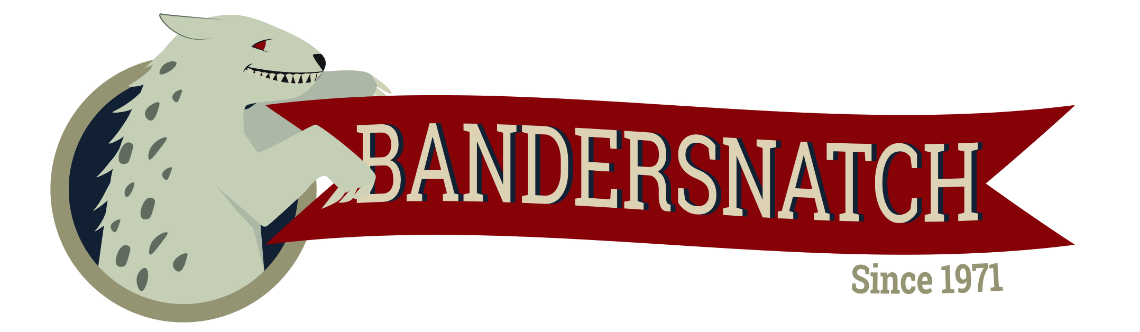Give a short answer to this question using one word or a phrase:
In what year did Bandersnatch start?

1971